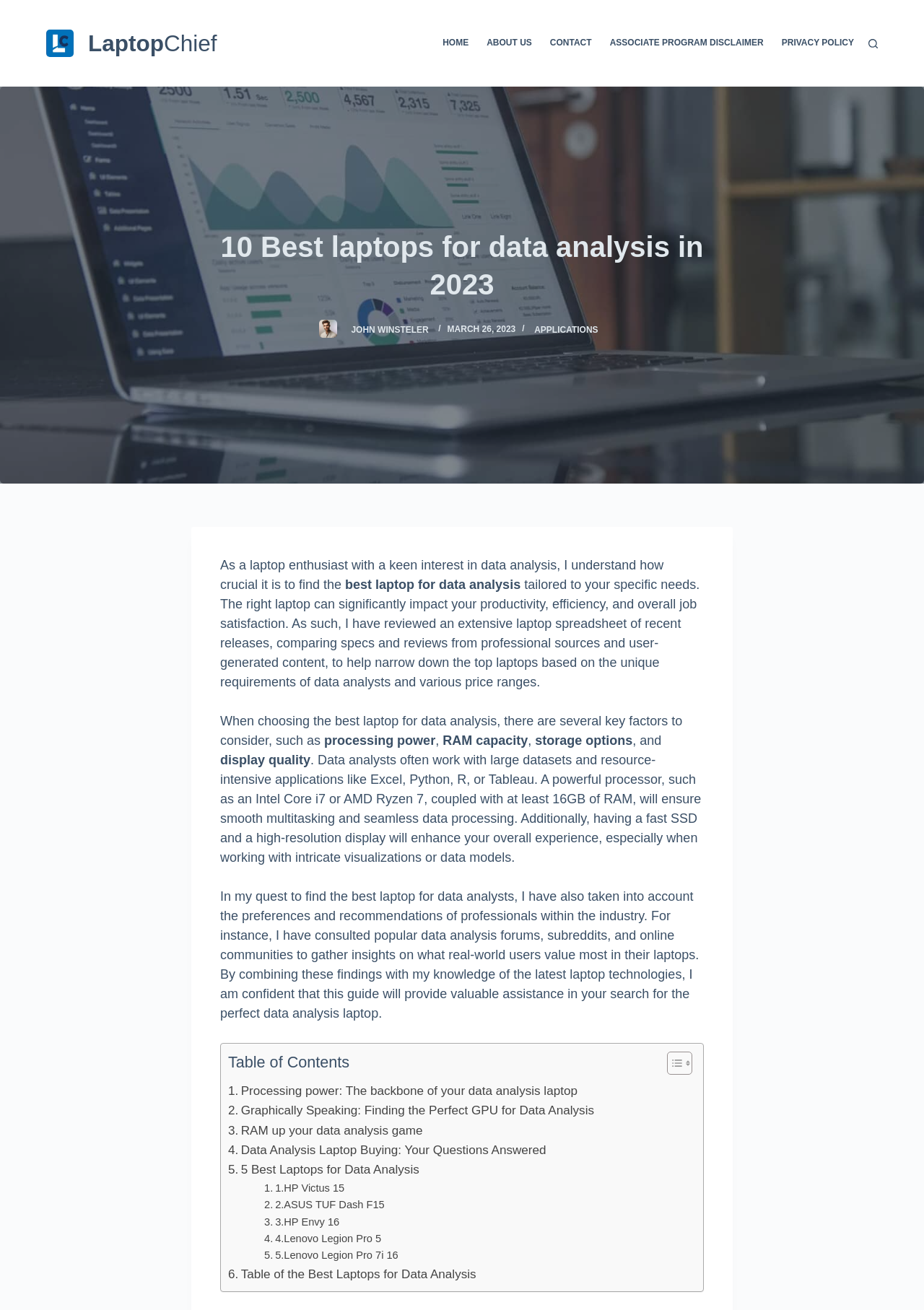Determine the bounding box coordinates for the clickable element to execute this instruction: "Click on the 'HOME' link". Provide the coordinates as four float numbers between 0 and 1, i.e., [left, top, right, bottom].

[0.479, 0.0, 0.517, 0.066]